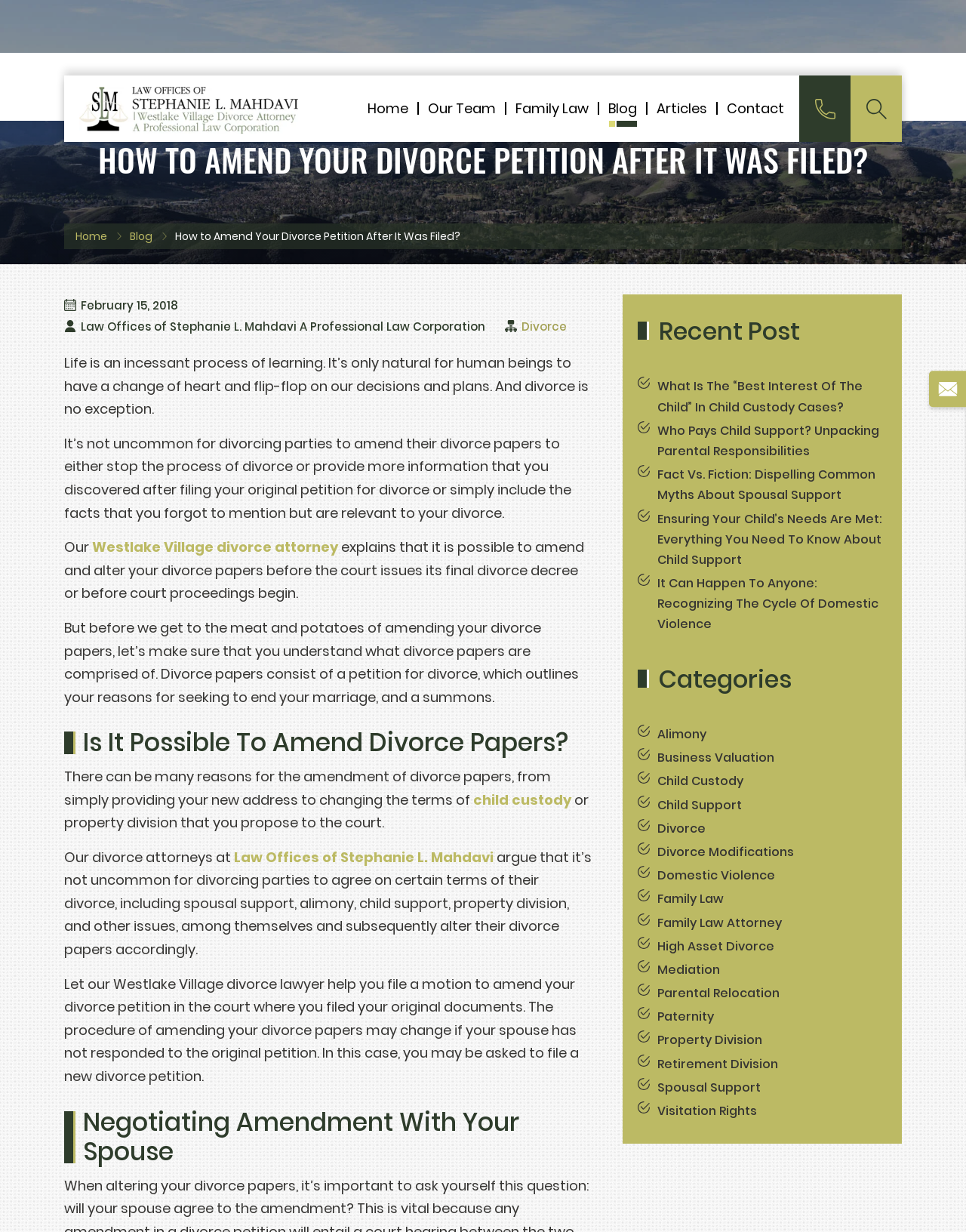What are the categories of articles on the webpage?
Can you give a detailed and elaborate answer to the question?

The categories of articles on the webpage can be found in the section titled 'Categories', which lists various categories such as Alimony, Business Valuation, Child Custody, Child Support, Divorce, and more.